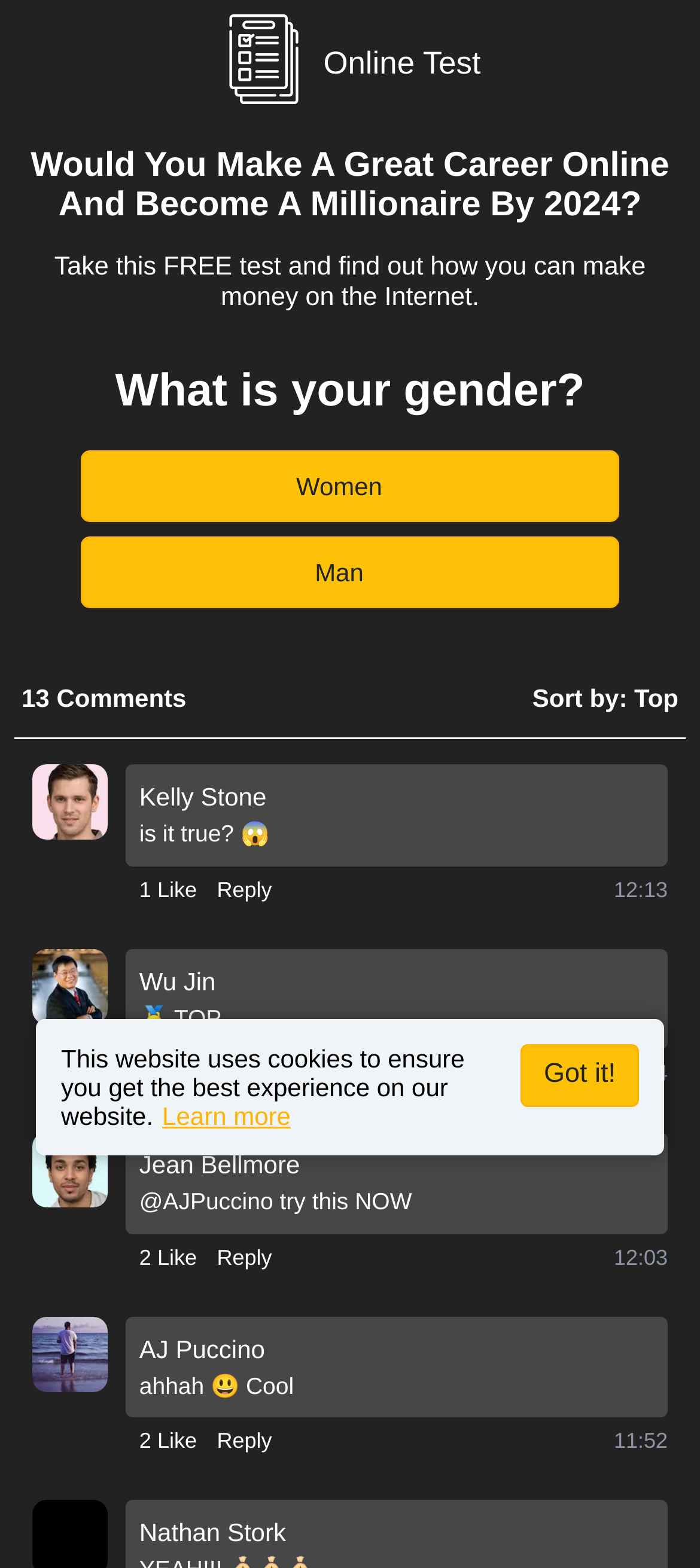Find the bounding box coordinates of the element to click in order to complete this instruction: "Click the 'Reply' button". The bounding box coordinates must be four float numbers between 0 and 1, denoted as [left, top, right, bottom].

[0.31, 0.557, 0.389, 0.577]